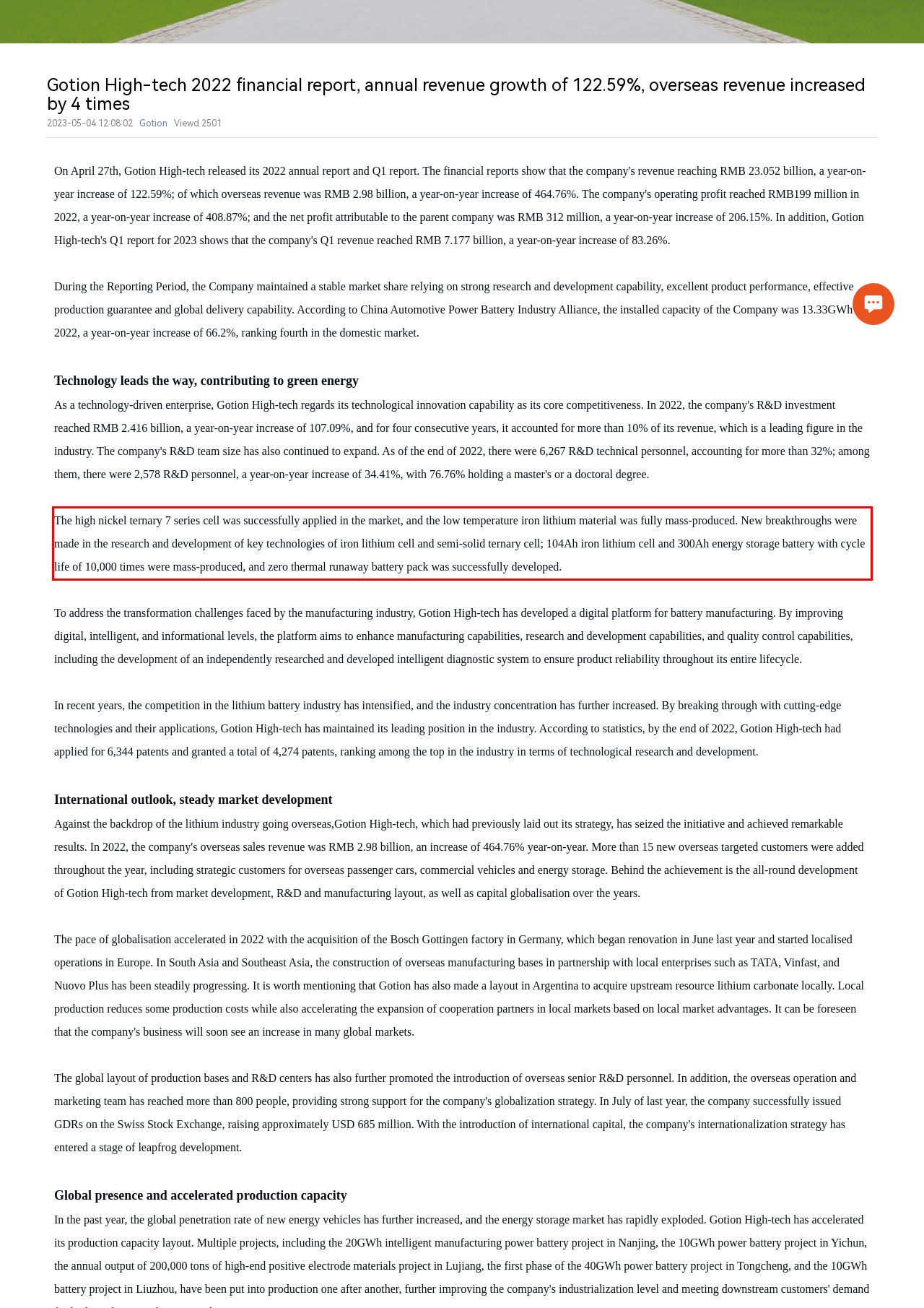Observe the screenshot of the webpage, locate the red bounding box, and extract the text content within it.

The high nickel ternary 7 series cell was successfully applied in the market, and the low temperature iron lithium material was fully mass-produced. New breakthroughs were made in the research and development of key technologies of iron lithium cell and semi-solid ternary cell; 104Ah iron lithium cell and 300Ah energy storage battery with cycle life of 10,000 times were mass-produced, and zero thermal runaway battery pack was successfully developed.